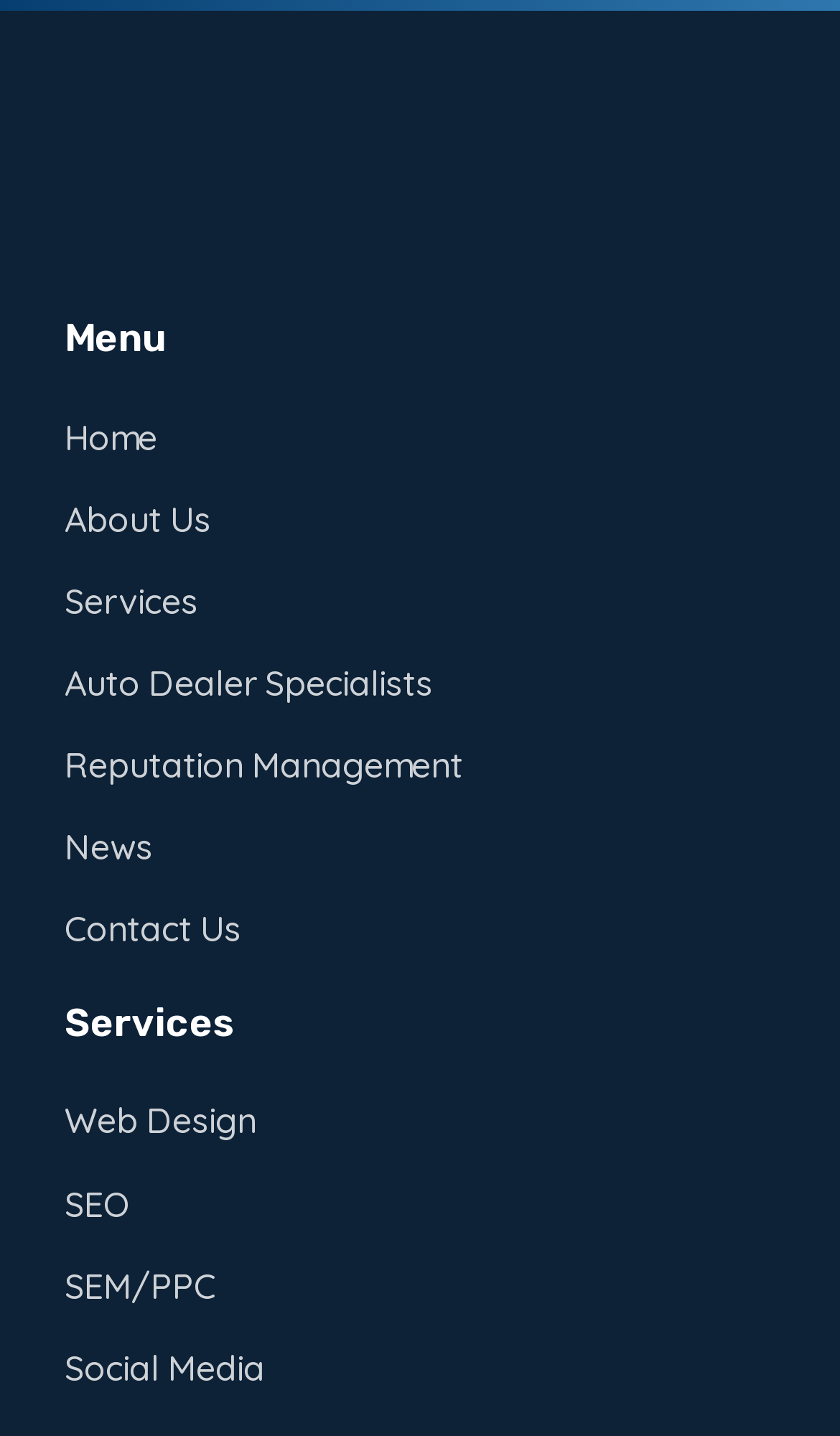Point out the bounding box coordinates of the section to click in order to follow this instruction: "view auto dealer services".

[0.077, 0.454, 0.923, 0.496]